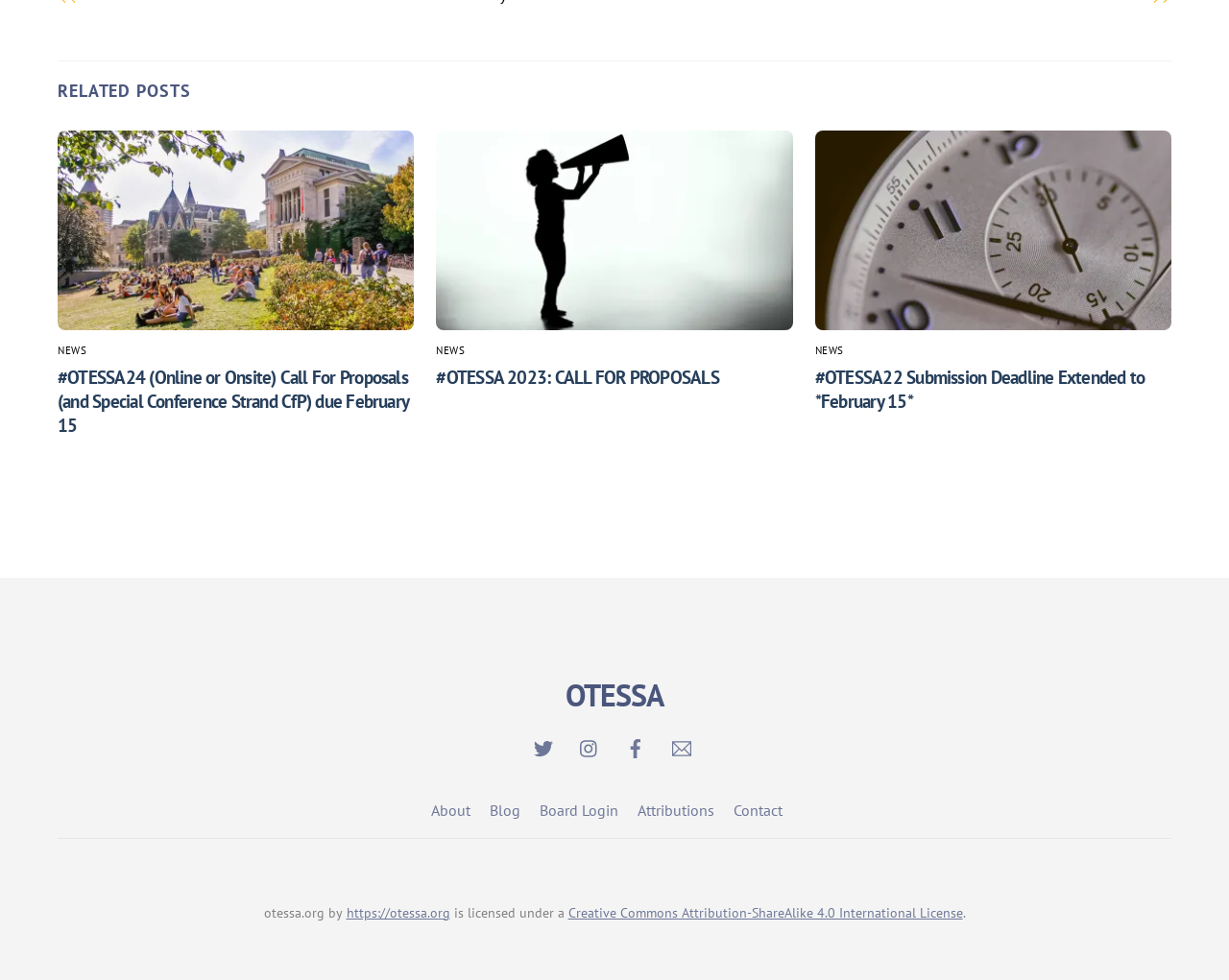Please answer the following query using a single word or phrase: 
What is the name of the organization behind this webpage?

OTESSA